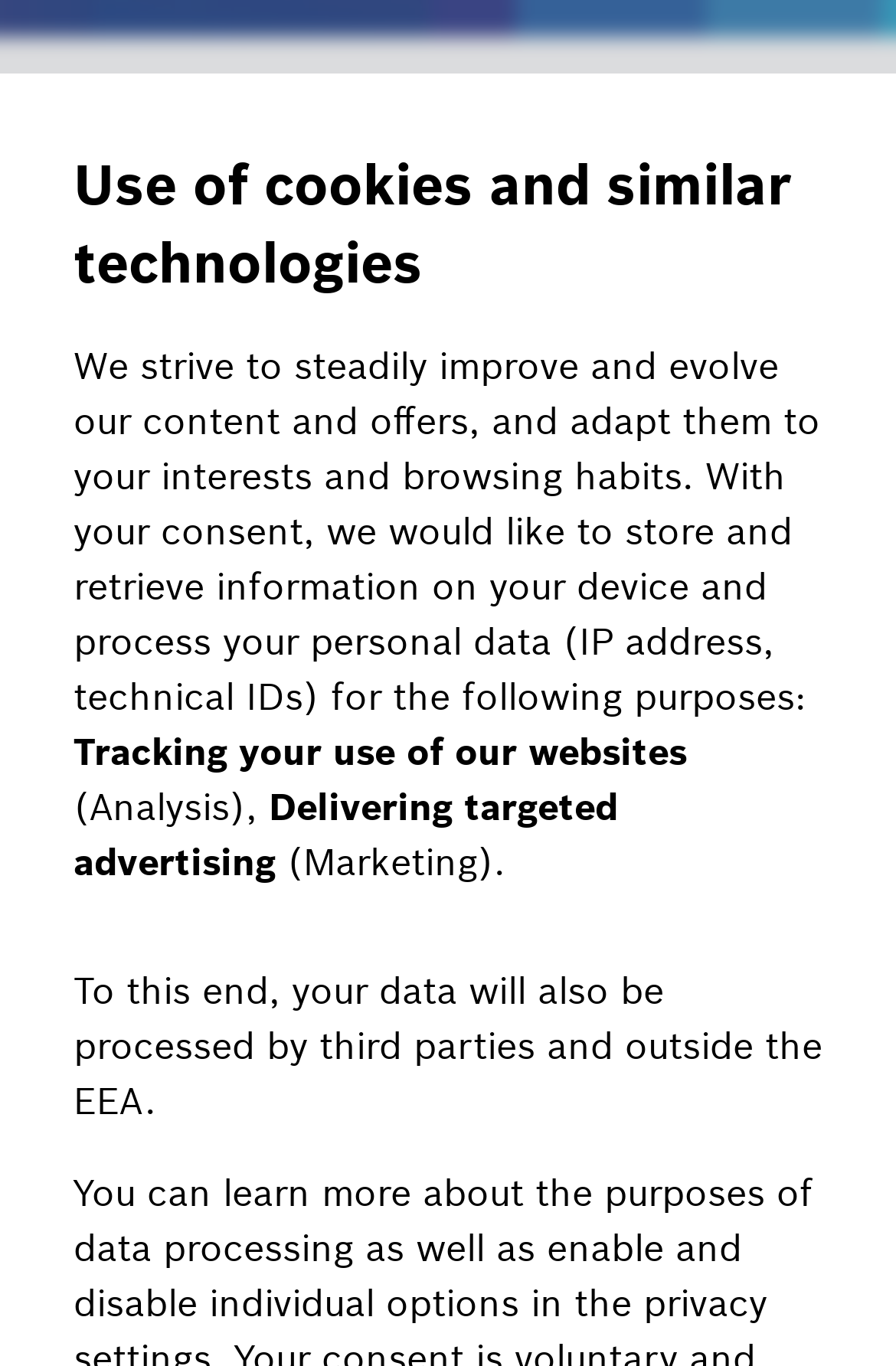Respond to the question below with a single word or phrase: What is the warning icon located next to?

Top Results